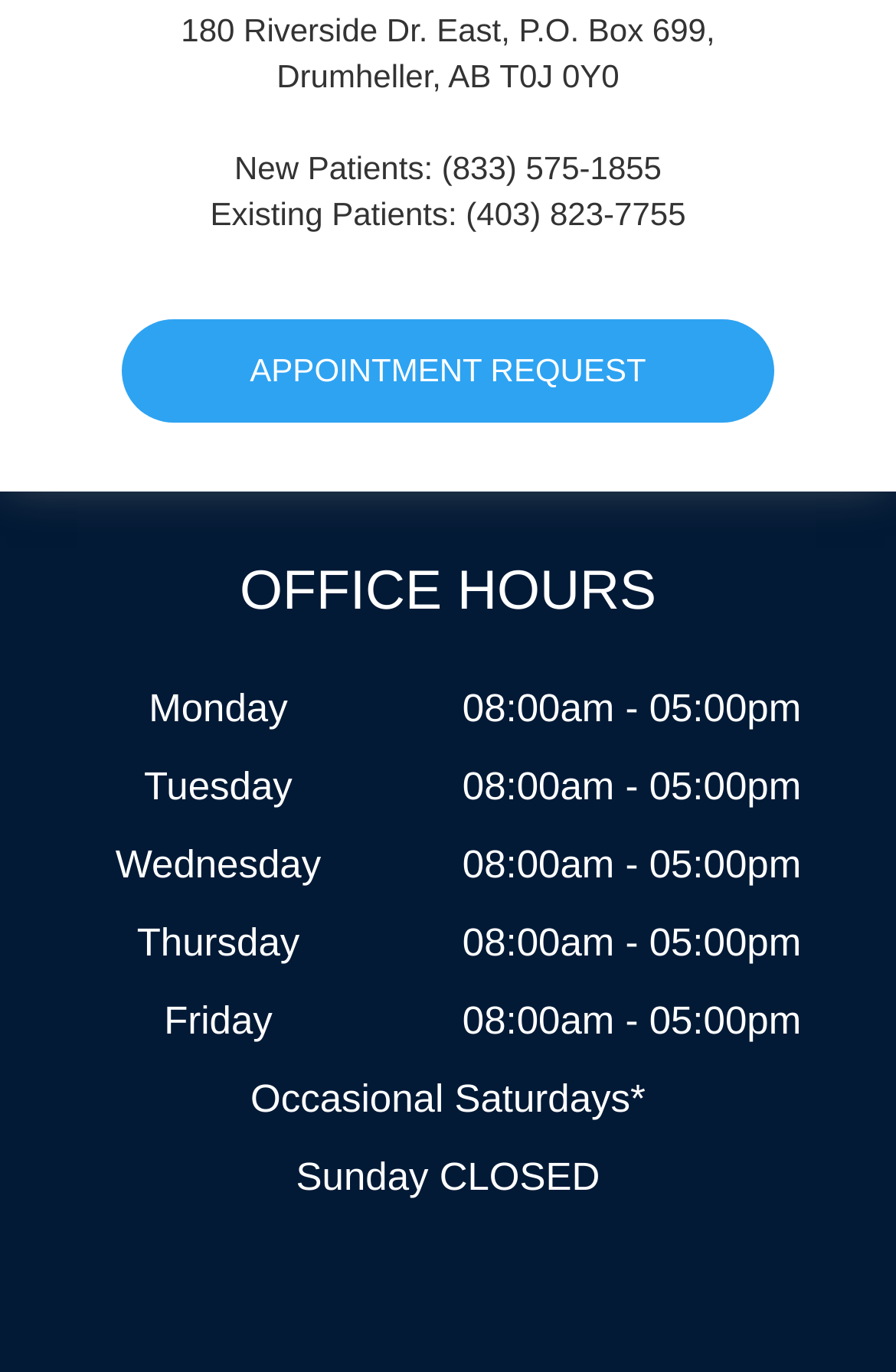Determine the bounding box coordinates of the clickable element to complete this instruction: "Visit Facebook page". Provide the coordinates in the format of four float numbers between 0 and 1, [left, top, right, bottom].

[0.413, 0.938, 0.447, 0.988]